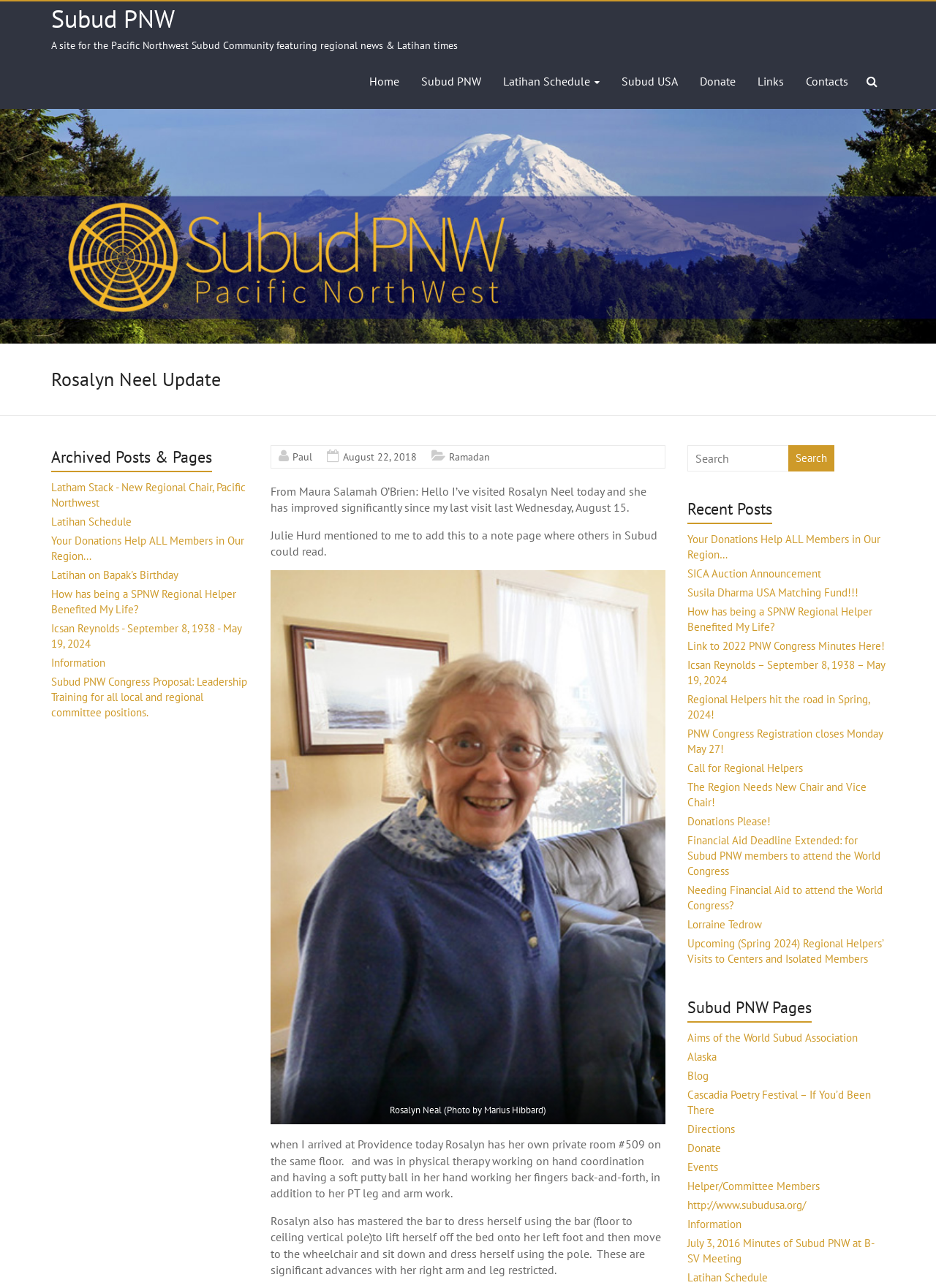Identify the bounding box coordinates of the clickable region required to complete the instruction: "Click on the 'Donate' link". The coordinates should be given as four float numbers within the range of 0 and 1, i.e., [left, top, right, bottom].

[0.748, 0.042, 0.786, 0.084]